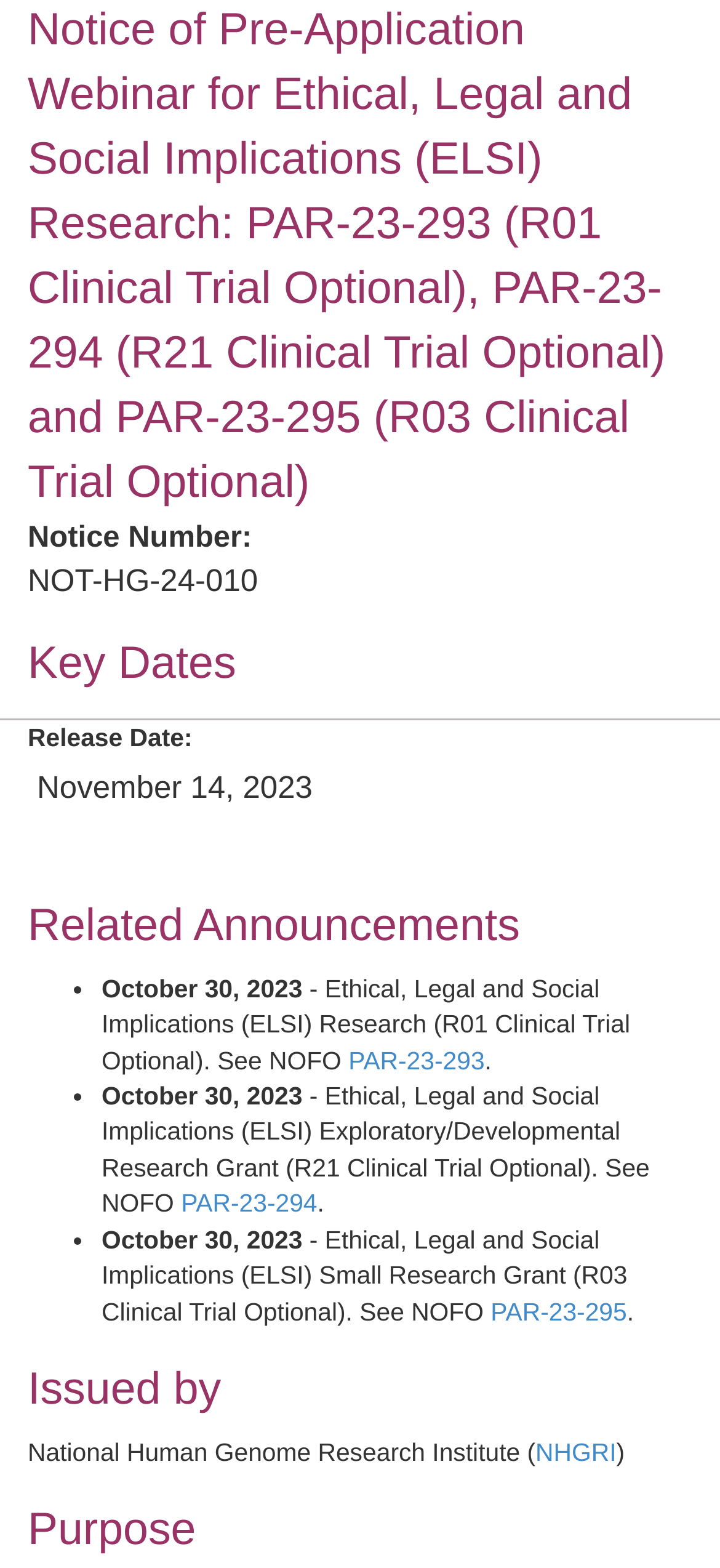What is the purpose of the notice?
Kindly answer the question with as much detail as you can.

I looked at the 'Purpose' section, but it does not provide a specific purpose of the notice.